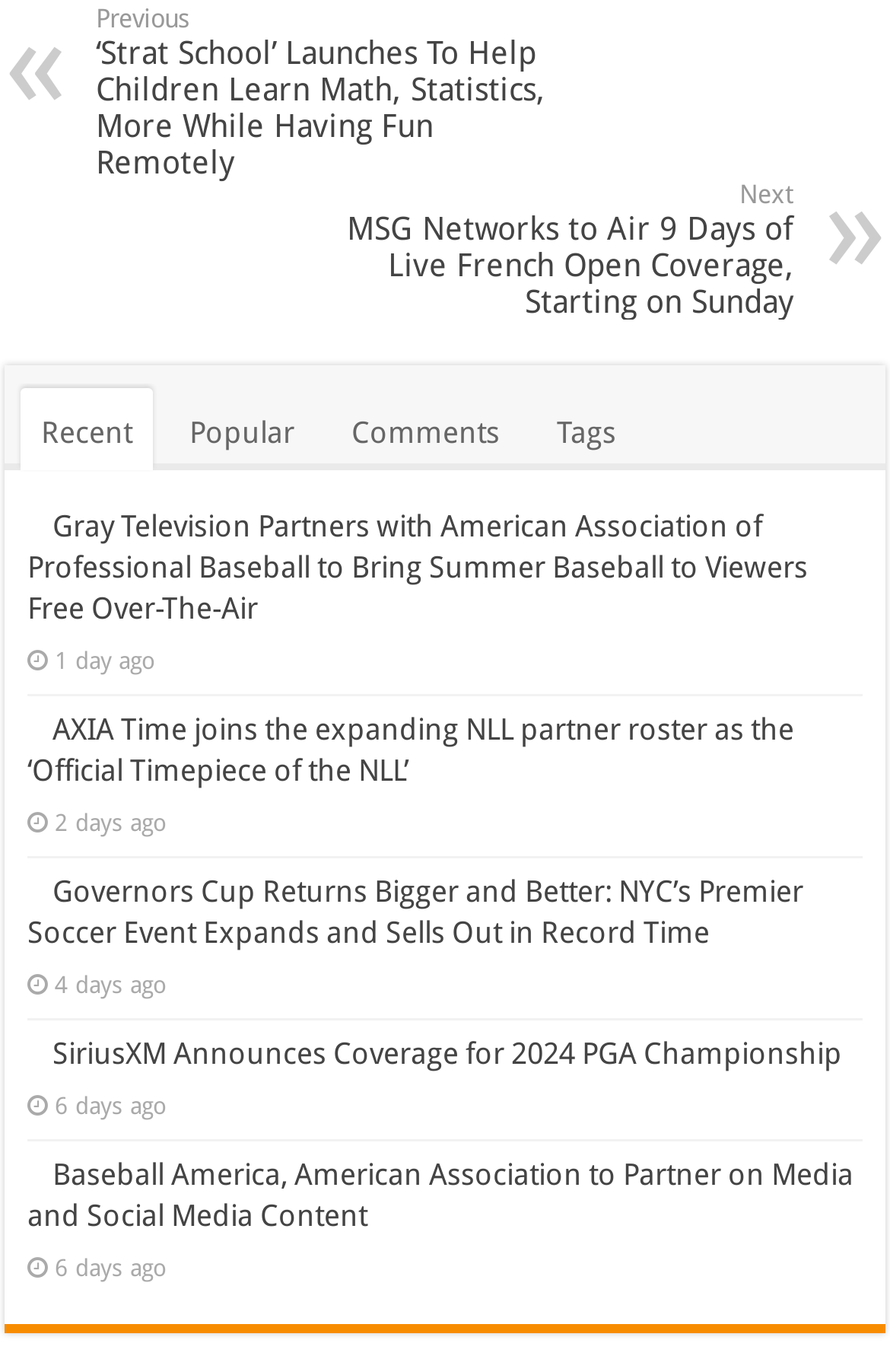Locate the coordinates of the bounding box for the clickable region that fulfills this instruction: "Read 'AXIA Time joins the expanding NLL partner roster as the ‘Official Timepiece of the NLL’'".

[0.031, 0.518, 0.969, 0.578]